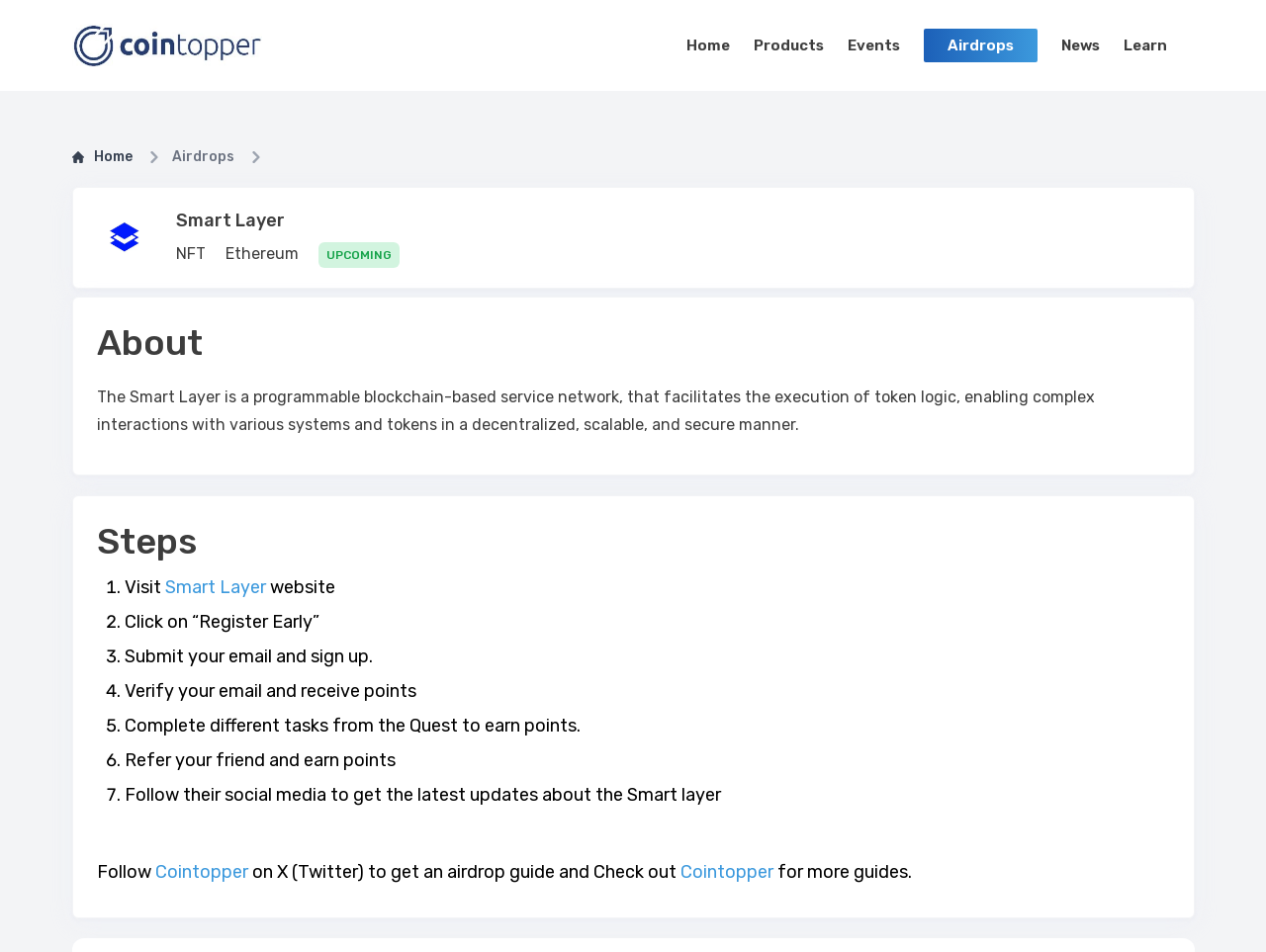What is the platform mentioned alongside NFT?
Look at the screenshot and respond with a single word or phrase.

Ethereum